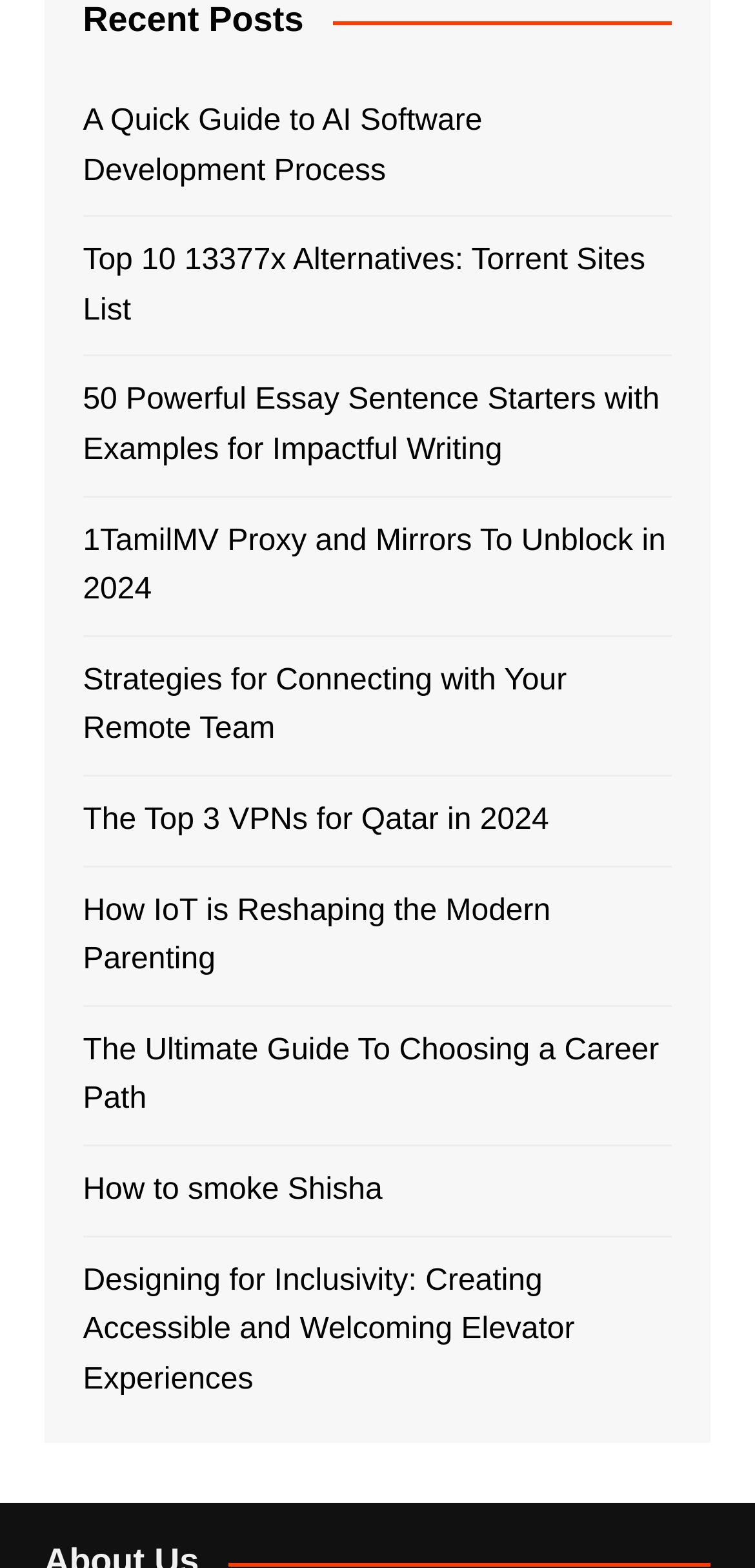Determine the bounding box coordinates of the section to be clicked to follow the instruction: "Explore 13377x alternatives". The coordinates should be given as four float numbers between 0 and 1, formatted as [left, top, right, bottom].

[0.11, 0.151, 0.89, 0.214]